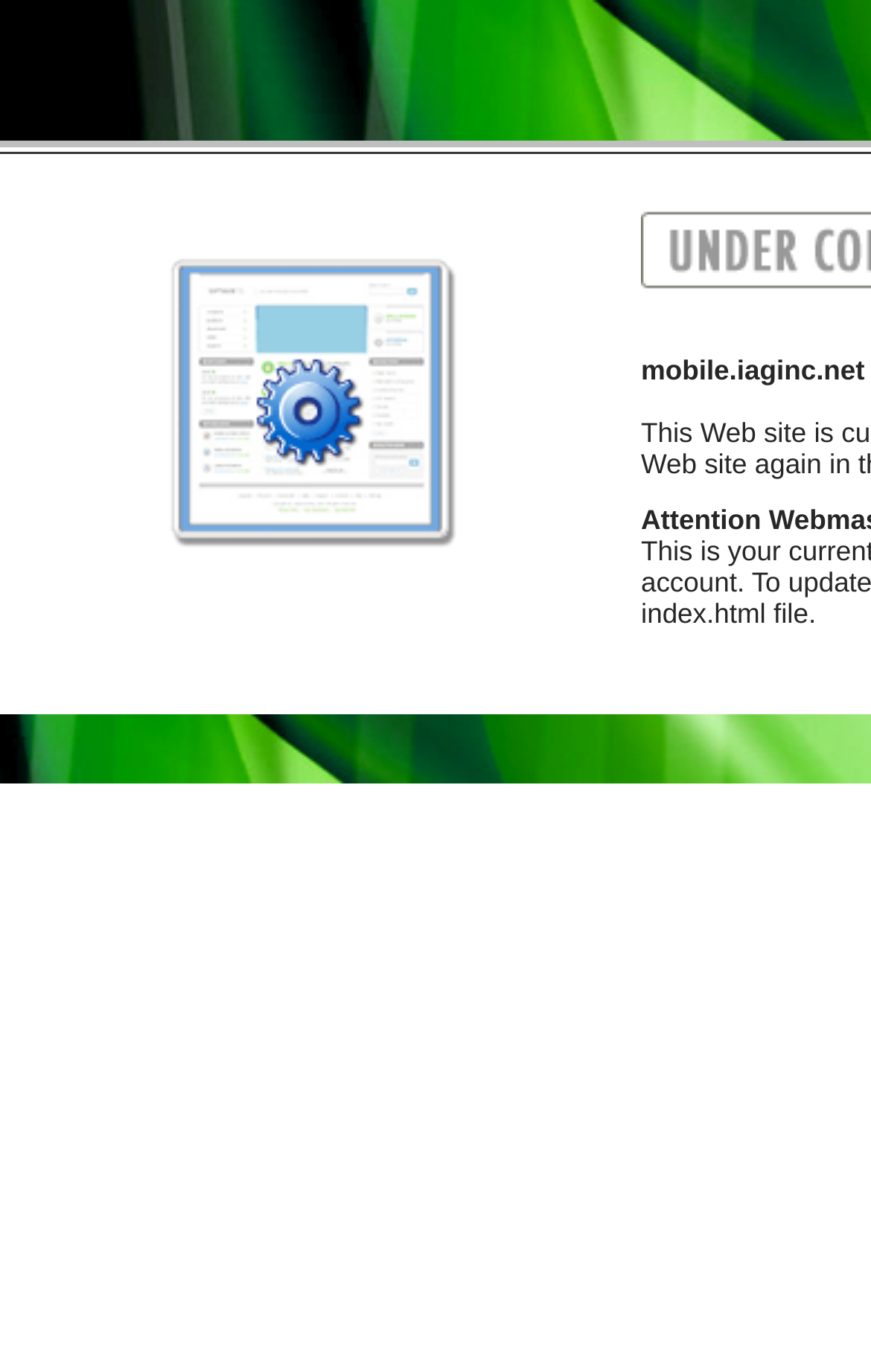Provide a brief response to the question using a single word or phrase: 
Is the webpage fully constructed?

No